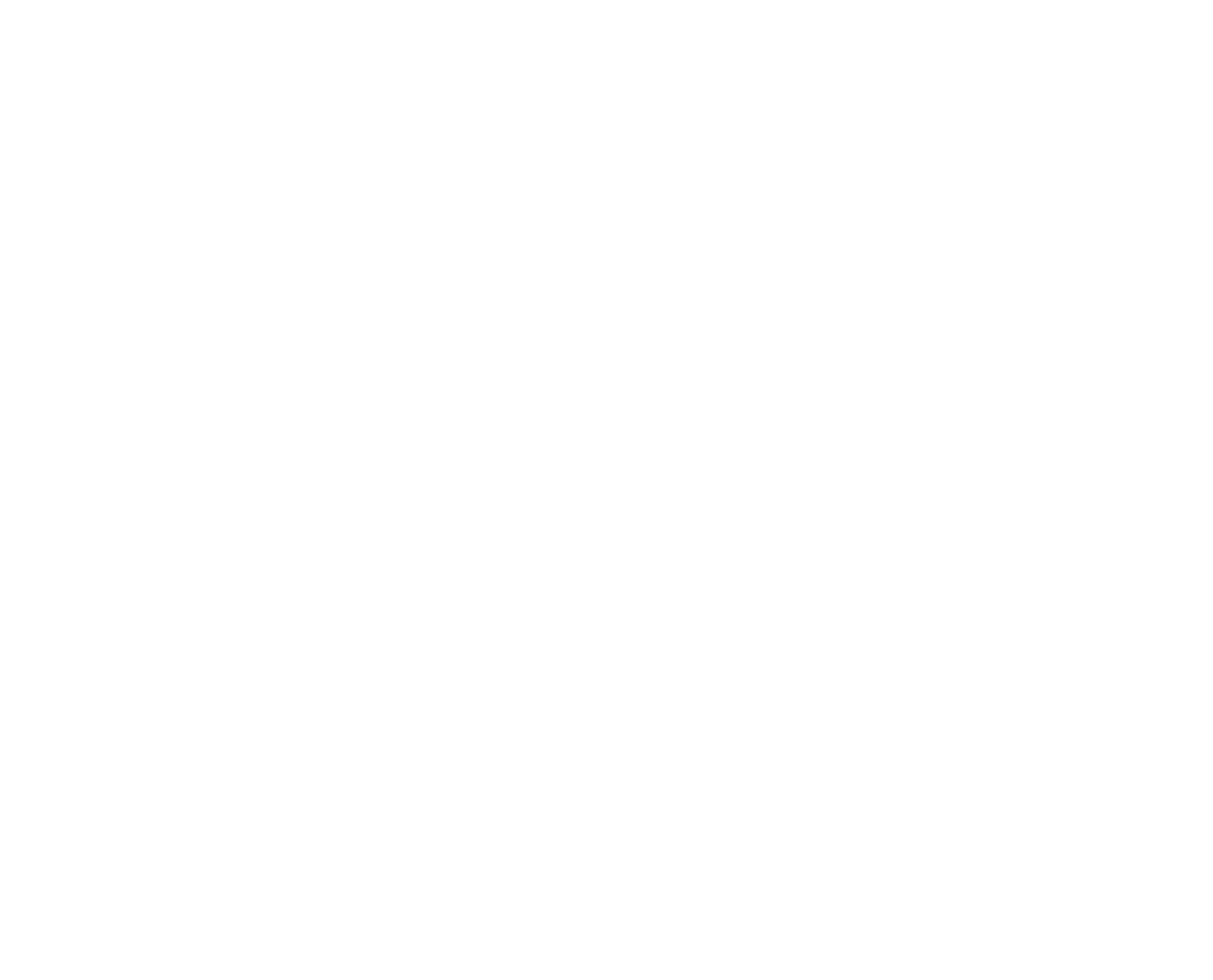Please determine the bounding box coordinates of the section I need to click to accomplish this instruction: "View the next slide".

[0.918, 0.051, 0.965, 0.109]